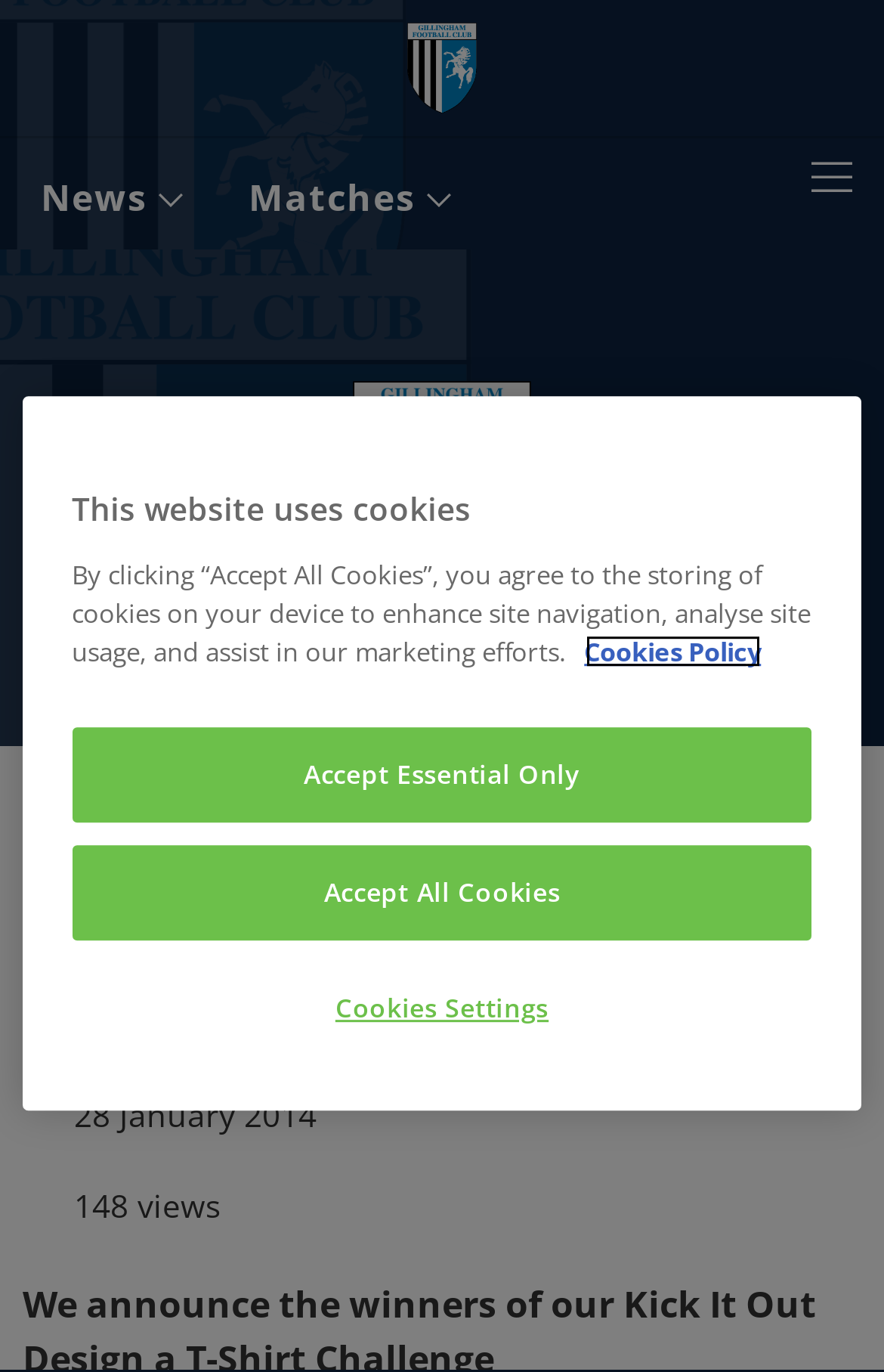Please give a one-word or short phrase response to the following question: 
What is the purpose of the button 'Accept All Cookies'?

To agree to the storing of cookies